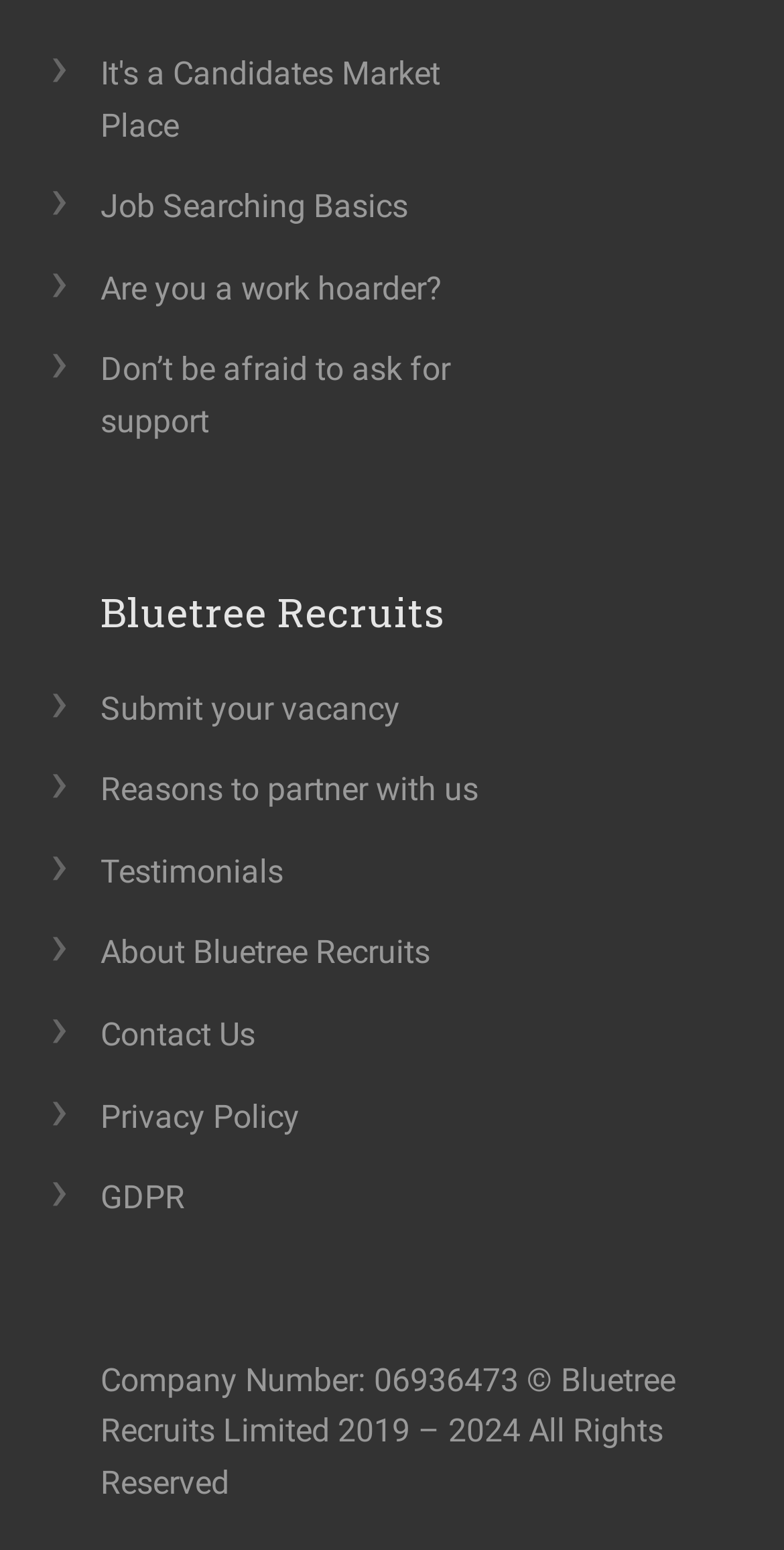Find the bounding box coordinates for the element that must be clicked to complete the instruction: "Explore It's a Candidates Market Place". The coordinates should be four float numbers between 0 and 1, indicated as [left, top, right, bottom].

[0.115, 0.025, 0.692, 0.104]